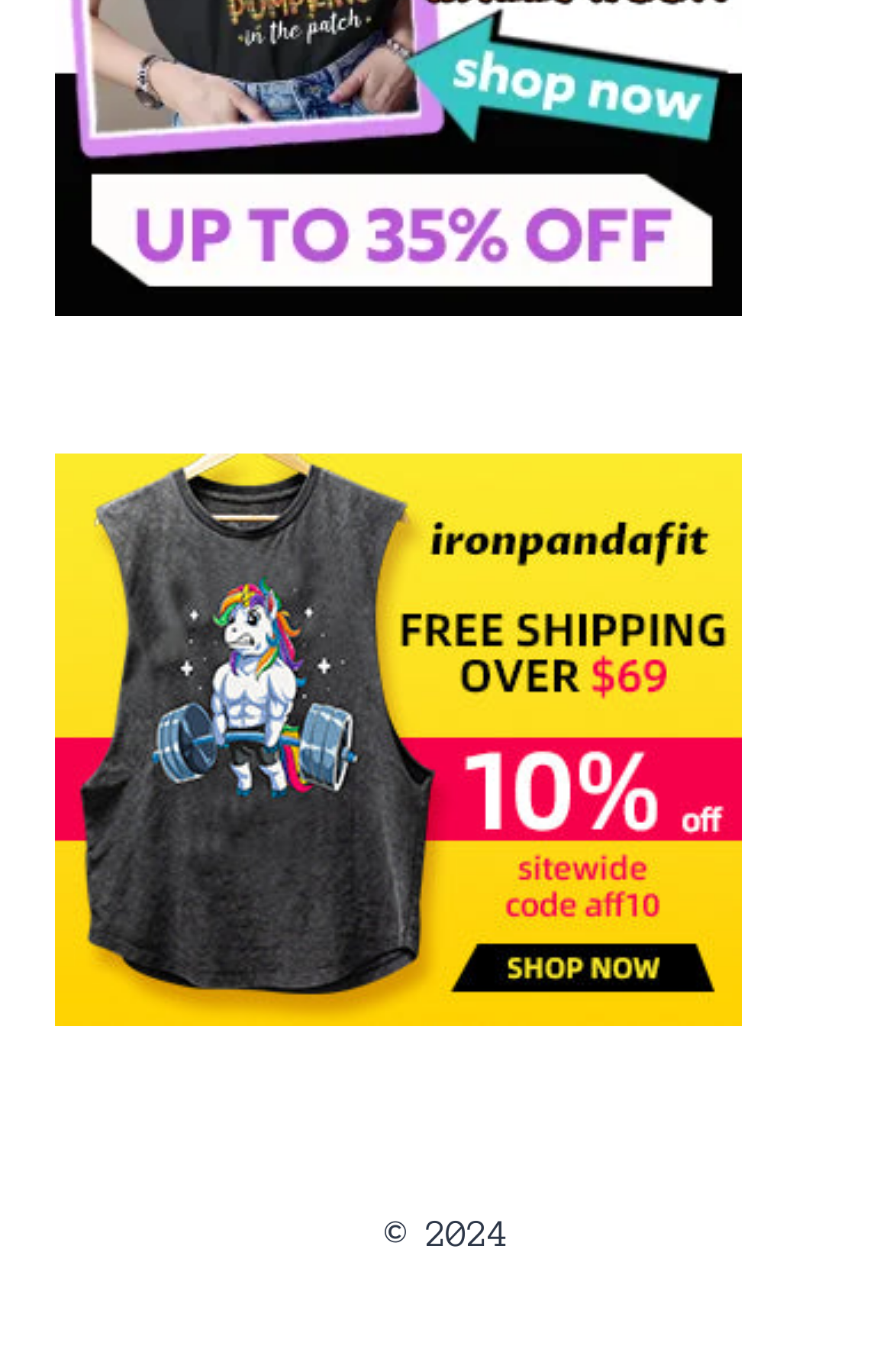Respond to the question below with a concise word or phrase:
What is the text above the 'gym shirt' image?

None